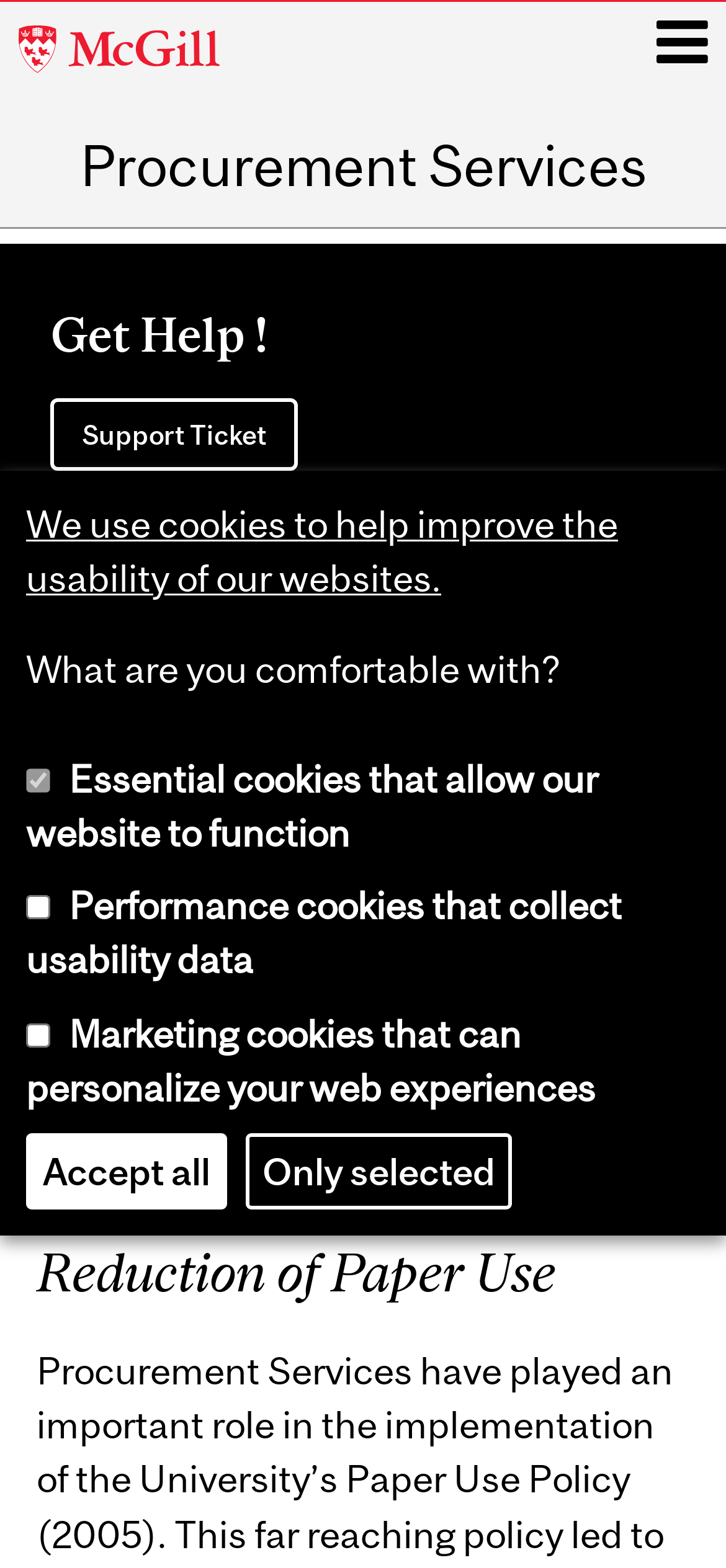Find the bounding box coordinates of the element to click in order to complete the given instruction: "Get help through support ticket."

[0.07, 0.254, 0.409, 0.3]